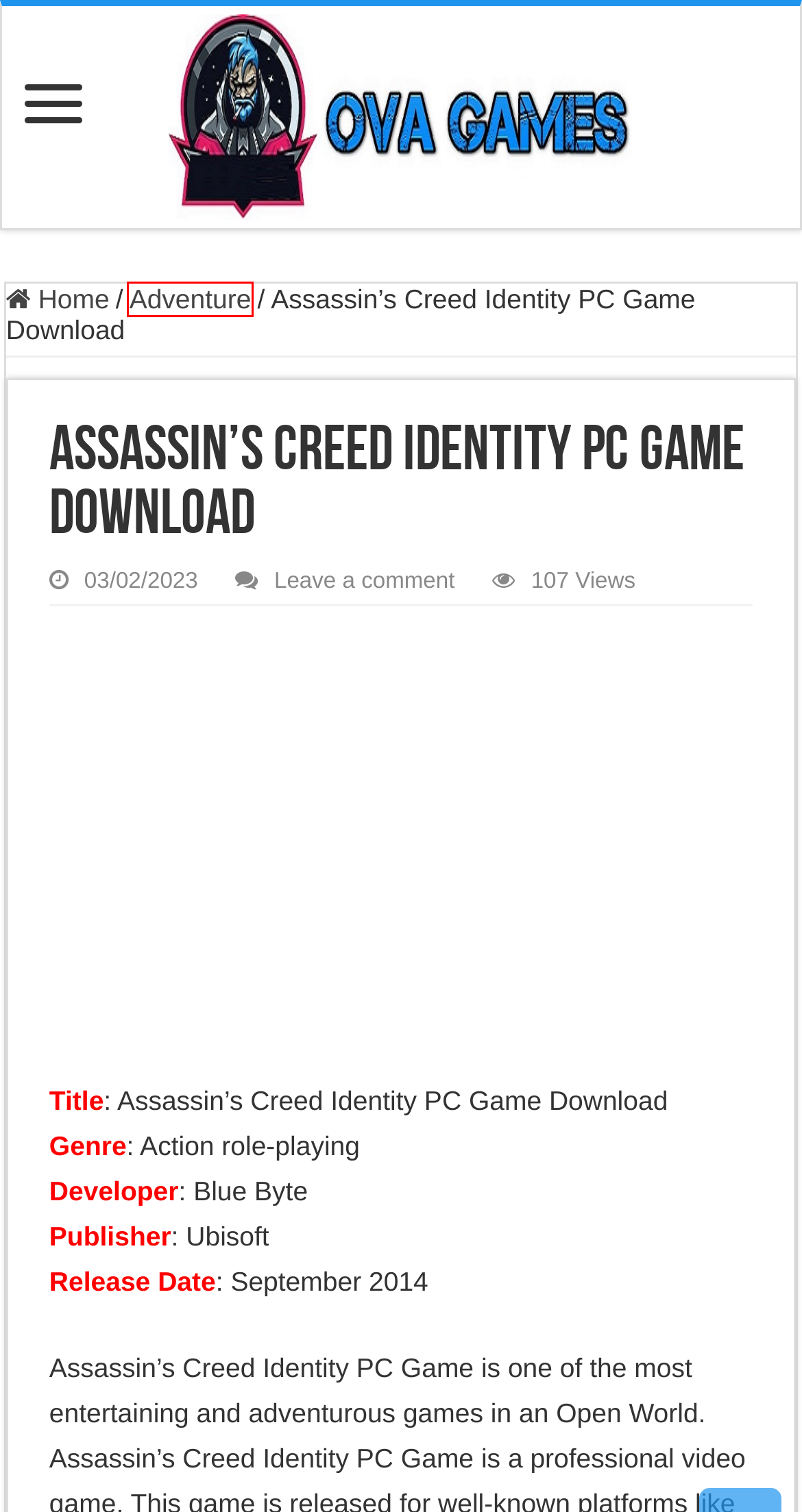Review the screenshot of a webpage containing a red bounding box around an element. Select the description that best matches the new webpage after clicking the highlighted element. The options are:
A. Sleeping Dogs PC Game Download Free
B. Resident Evil 4 PC Game Download
C. Ghost of Tsushima PC Game Download Free
D. Ova Games - Crack - Full Version PC Games Download Free
E. The Amazing Spider Man PC Game Download
F. FIFA 16 PC Game Download
G. Riders Republic Download PC Game
H. Adventure Archives - Ova Games

H